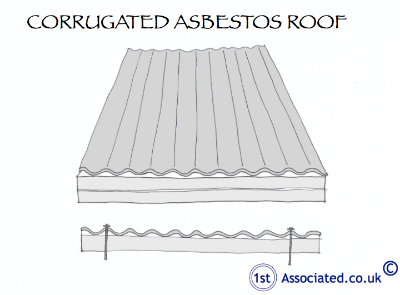Using a single word or phrase, answer the following question: 
What is the characteristic pattern of the corrugated sheets?

Wavy